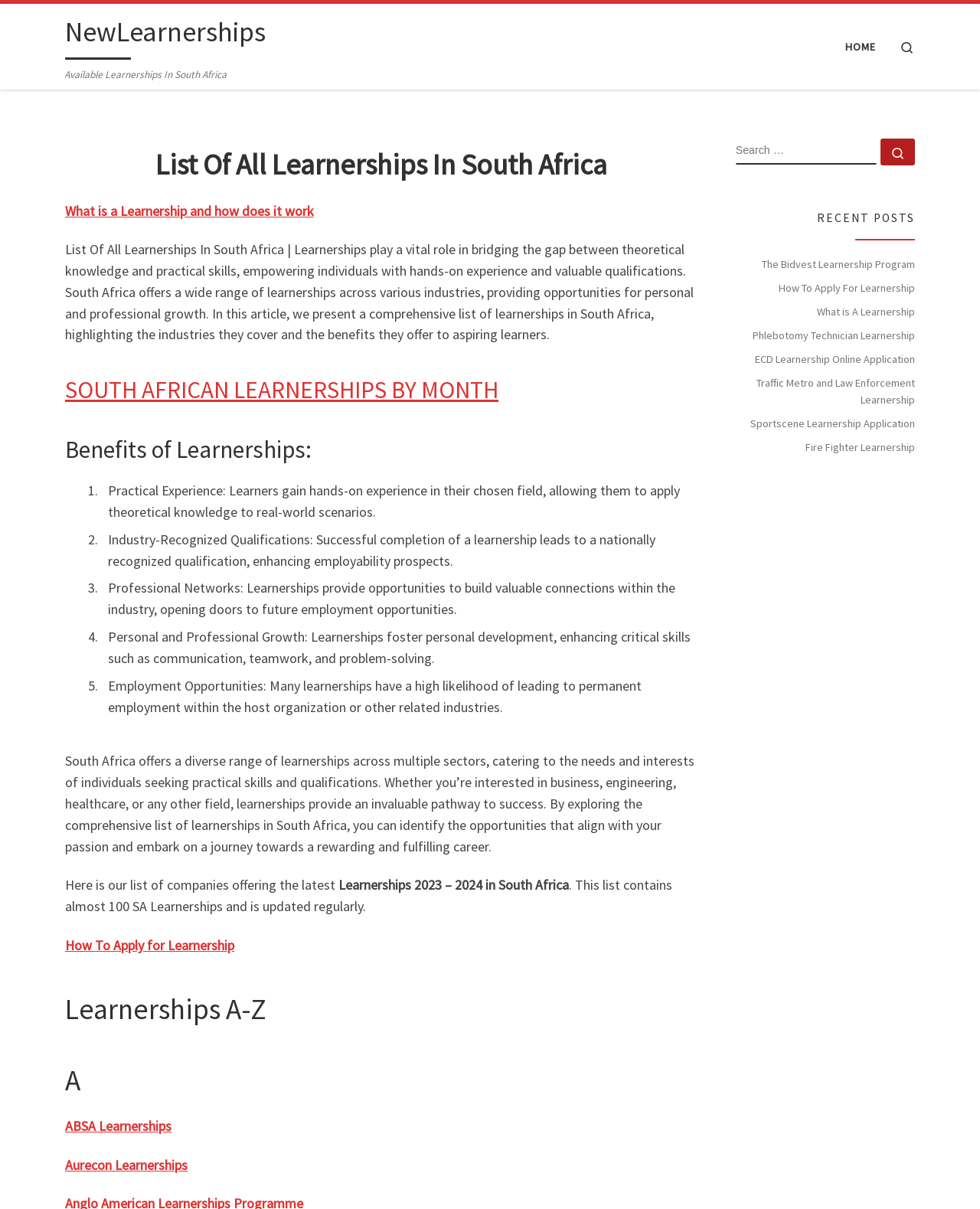Please identify the bounding box coordinates of the element I need to click to follow this instruction: "Send an email".

None